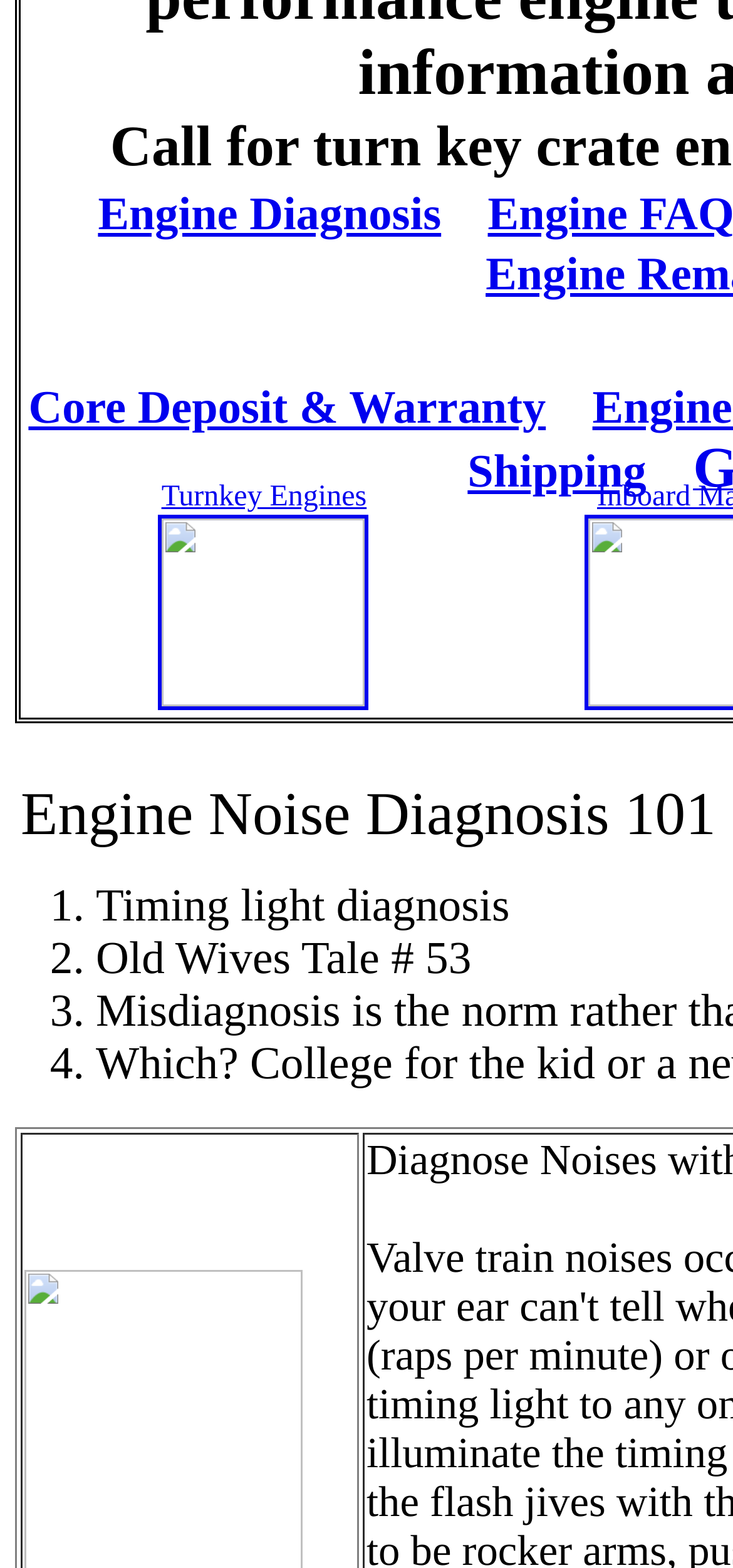Locate the bounding box coordinates of the UI element described by: "Core Deposit & Warranty". Provide the coordinates as four float numbers between 0 and 1, formatted as [left, top, right, bottom].

[0.039, 0.201, 0.745, 0.233]